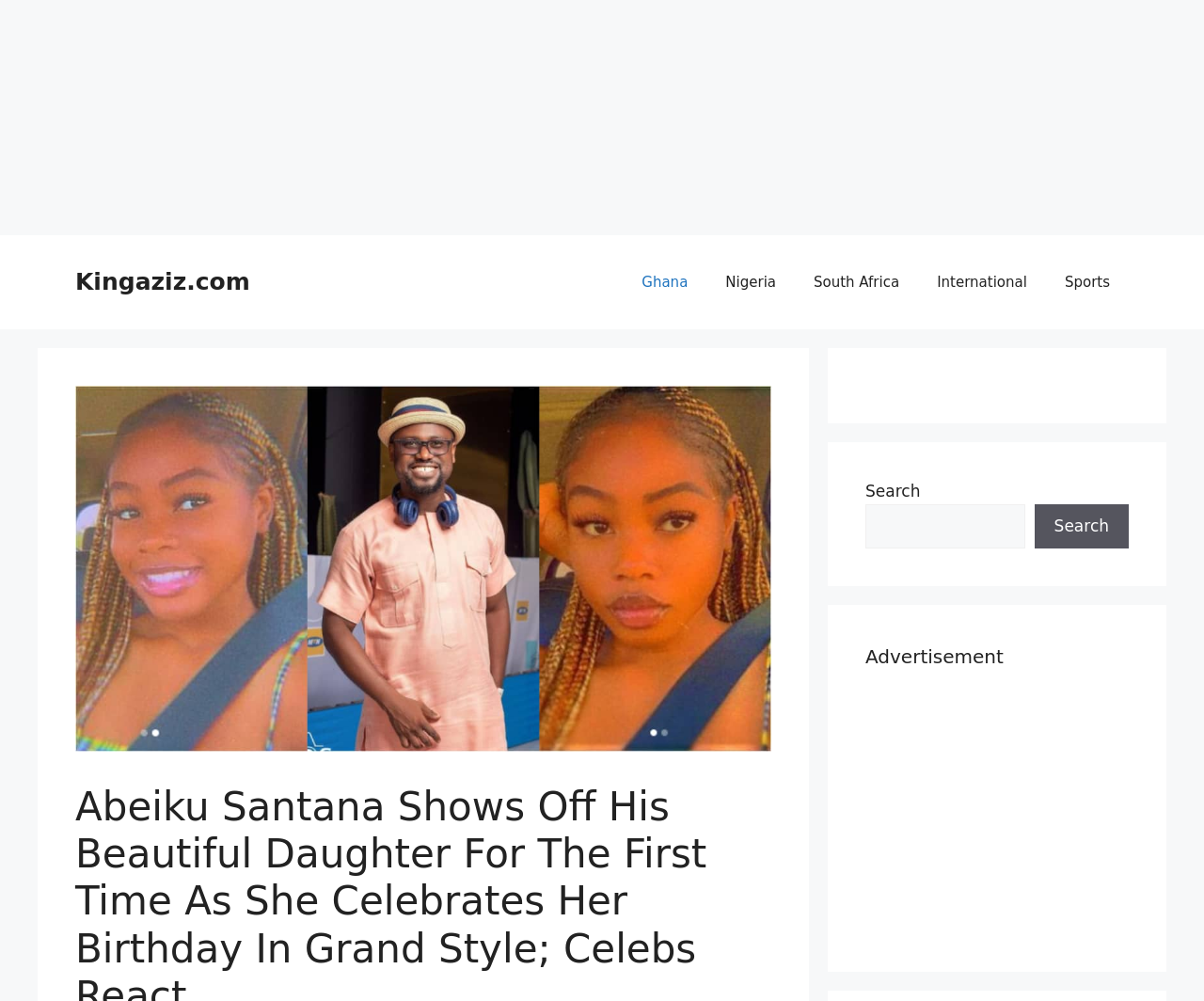Find the bounding box of the web element that fits this description: "safe and responsible cannabis use".

None